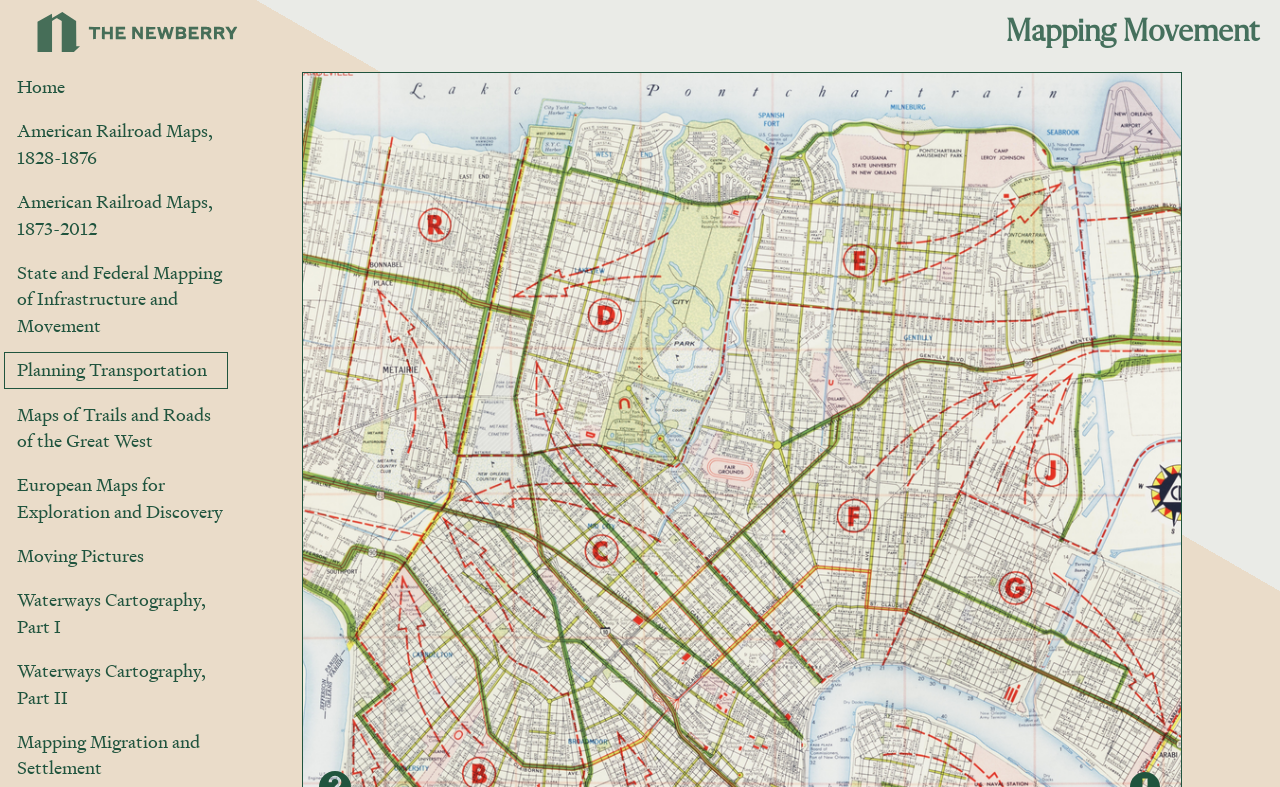Can you look at the image and give a comprehensive answer to the question:
What is the last link on the webpage?

I scrolled down to the bottom of the webpage and found the last link, which is 'Mapping Migration and Settlement'.